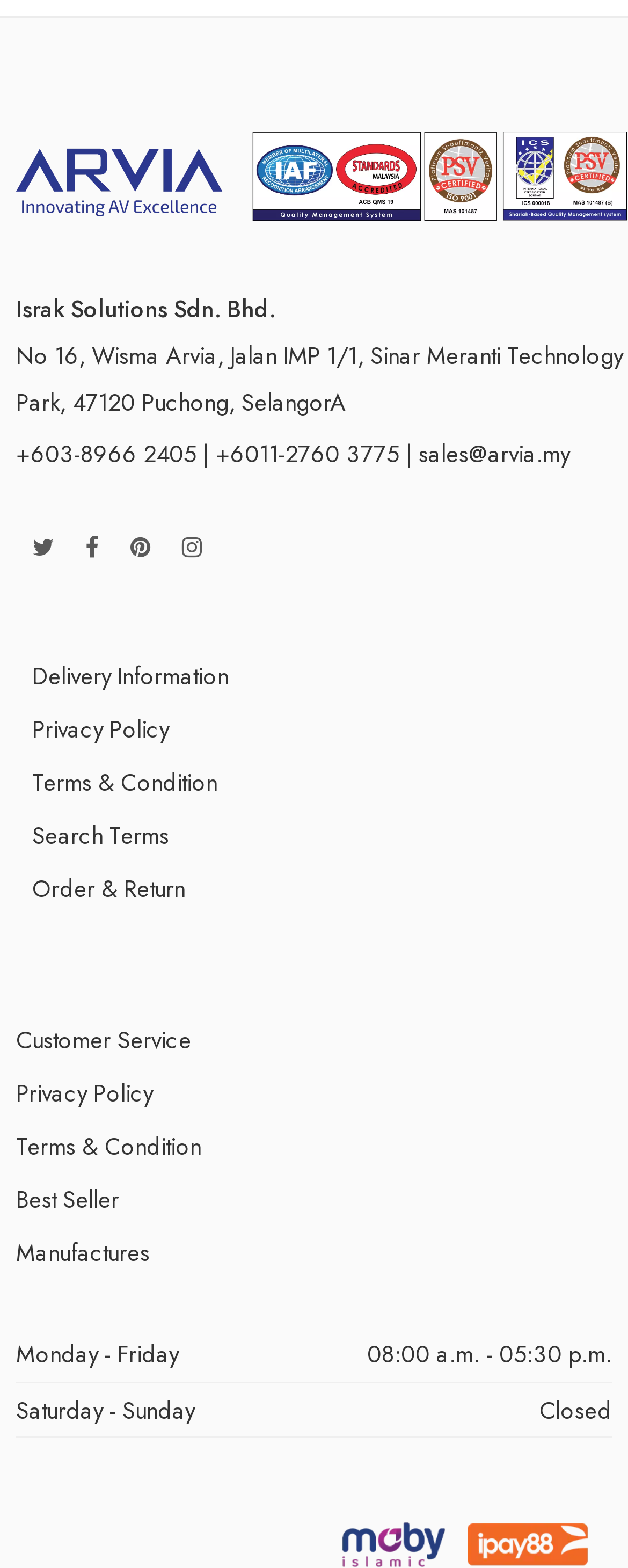Provide the bounding box for the UI element matching this description: "Terms & Condition".

[0.051, 0.482, 0.974, 0.516]